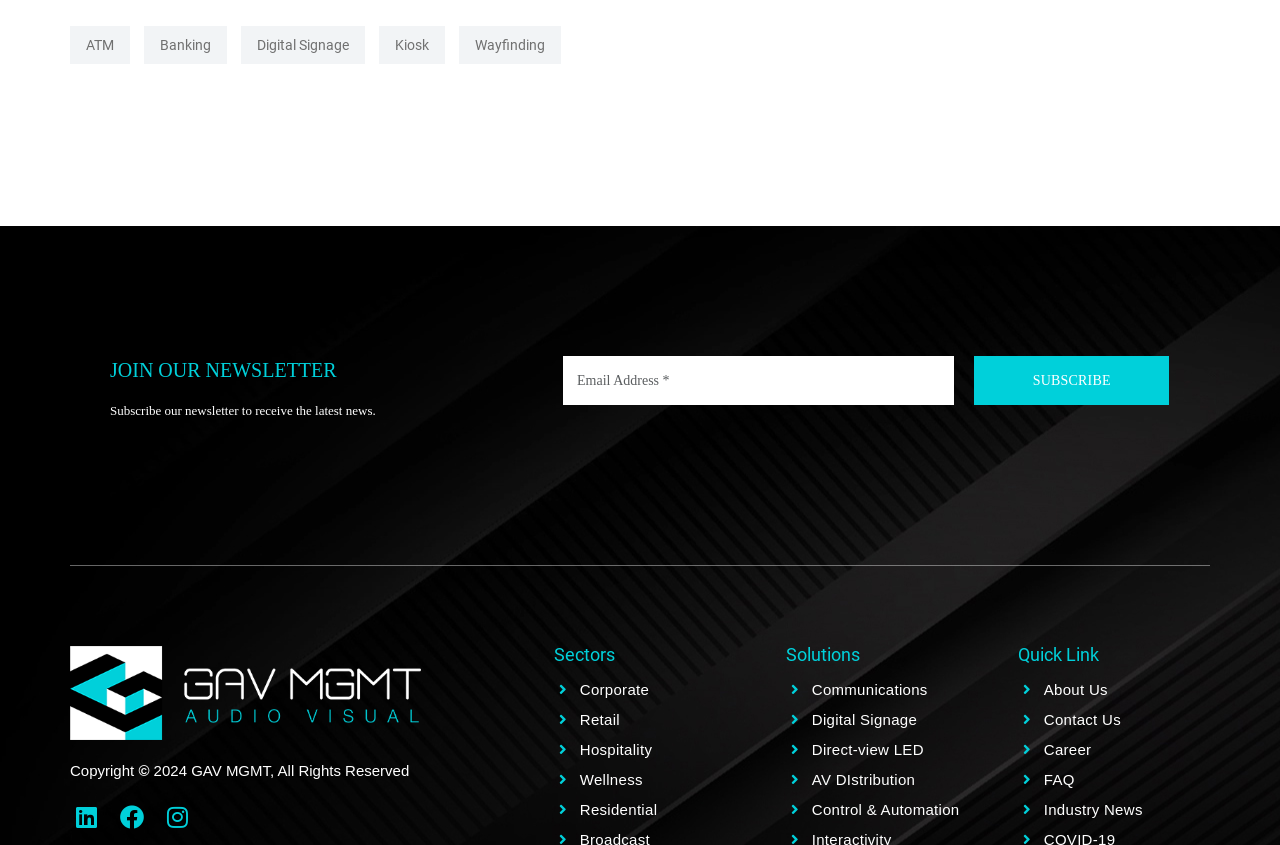Locate the bounding box coordinates of the segment that needs to be clicked to meet this instruction: "Subscribe to the newsletter".

[0.761, 0.421, 0.914, 0.479]